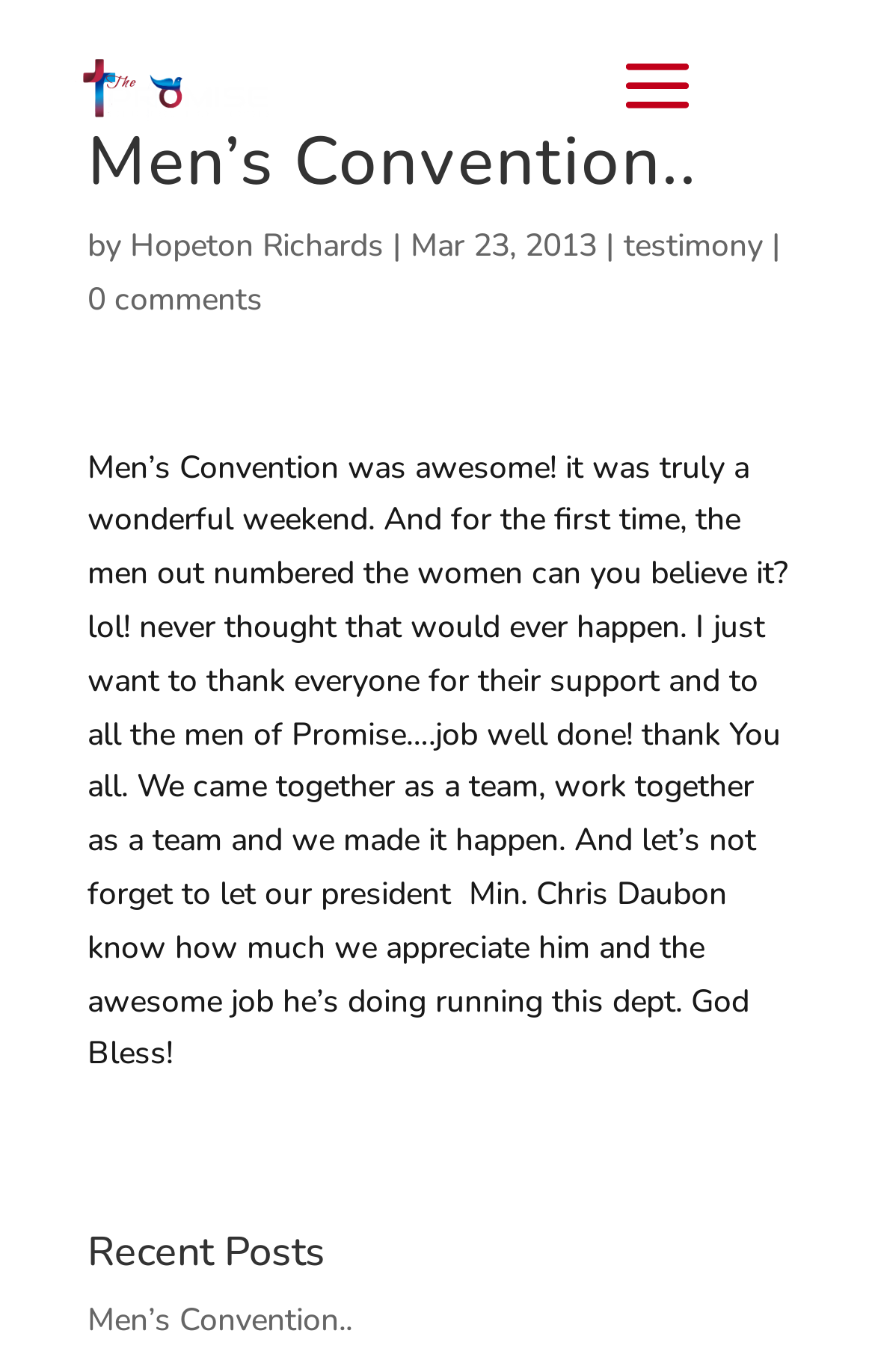Given the webpage screenshot, identify the bounding box of the UI element that matches this description: "Hopeton Richards".

[0.149, 0.163, 0.438, 0.195]